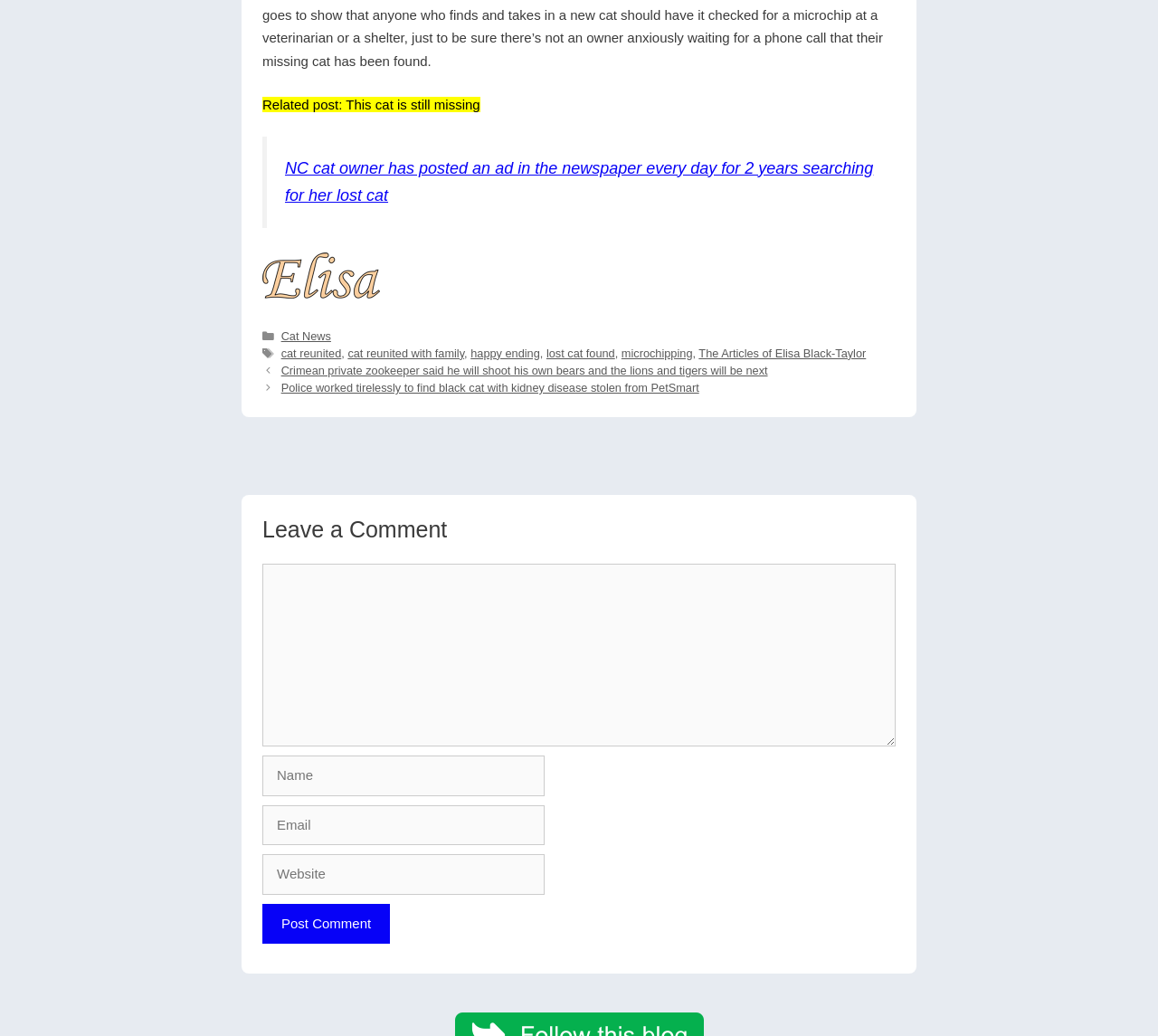Please locate the clickable area by providing the bounding box coordinates to follow this instruction: "Read the related post about the lost cat".

[0.242, 0.317, 0.29, 0.33]